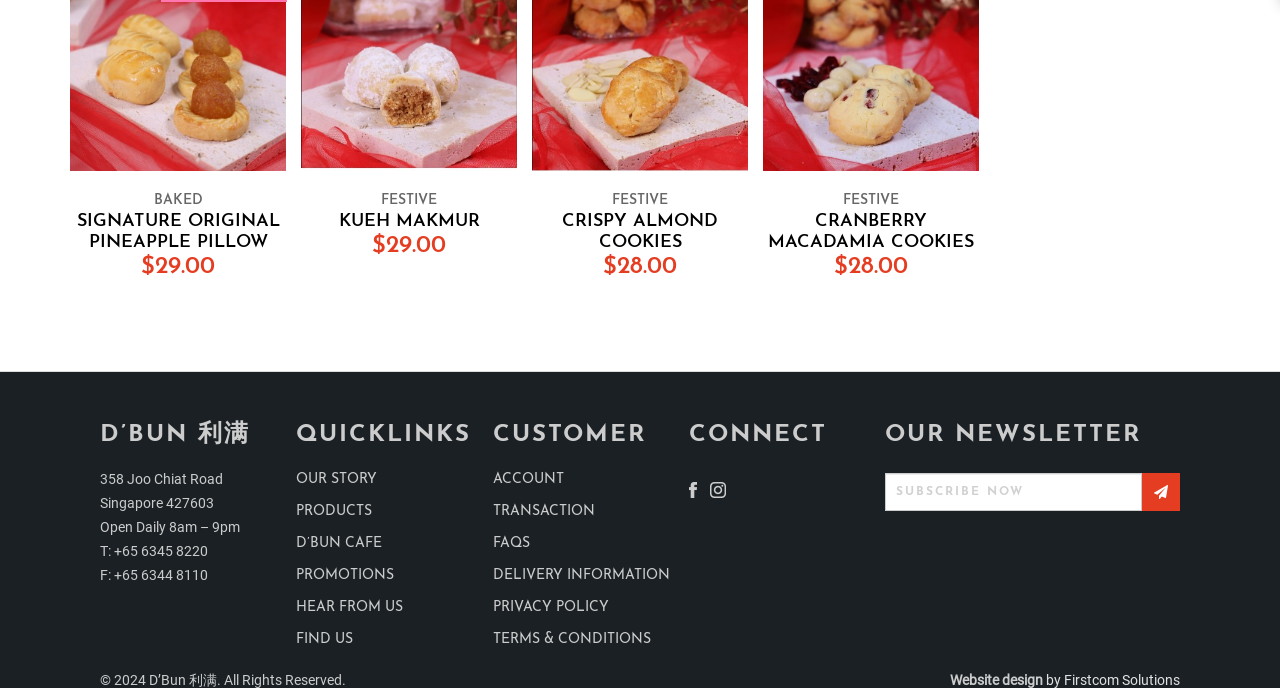What is the address of D’BUN 利满?
Please provide a full and detailed response to the question.

I found the address of D’BUN 利满 by looking at the StaticText elements under the heading 'D’BUN 利满', which say '358 Joo Chiat Road' and 'Singapore 427603'.